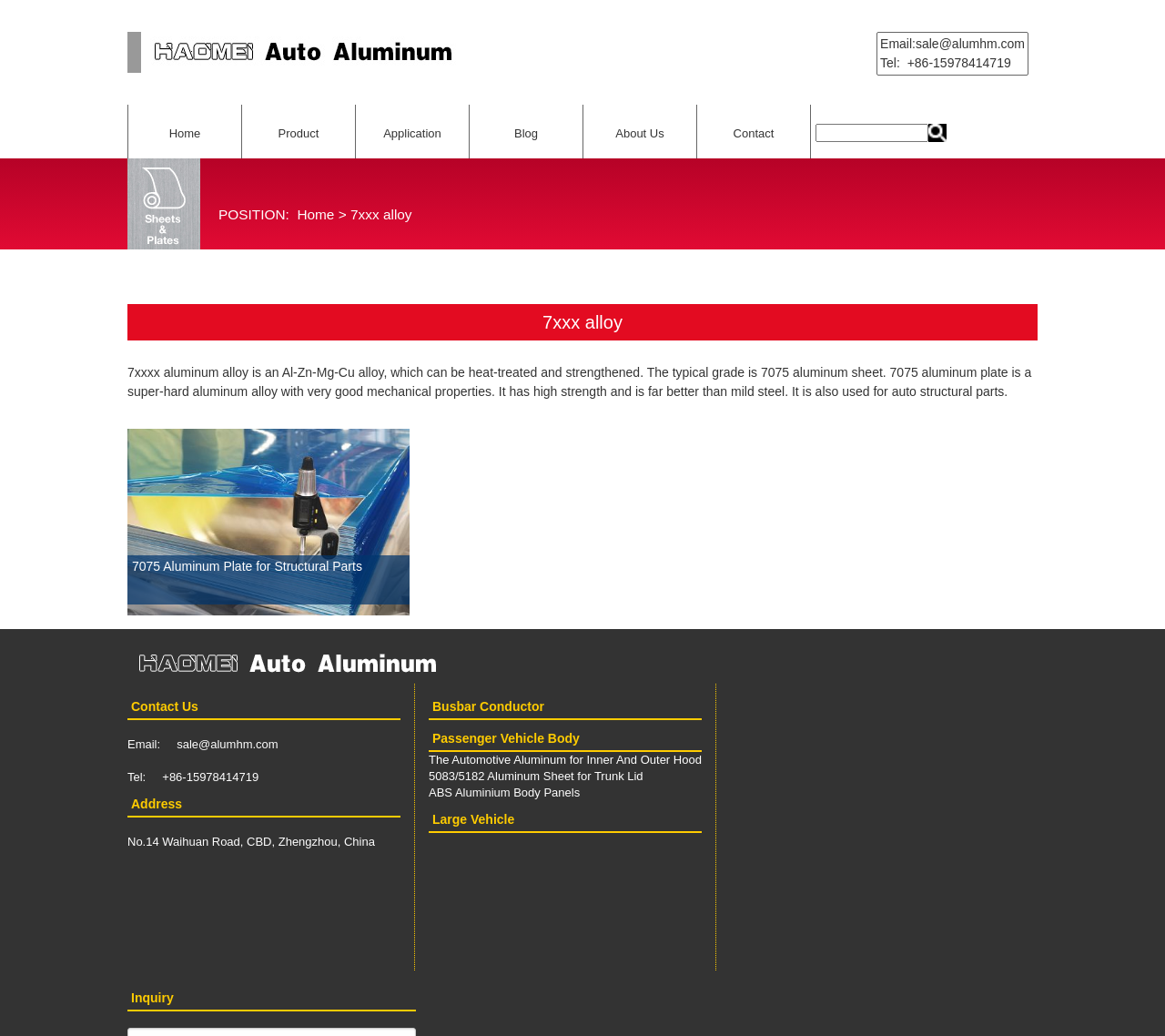Determine the bounding box coordinates for the region that must be clicked to execute the following instruction: "Click the 'Contact' link".

[0.598, 0.101, 0.695, 0.153]